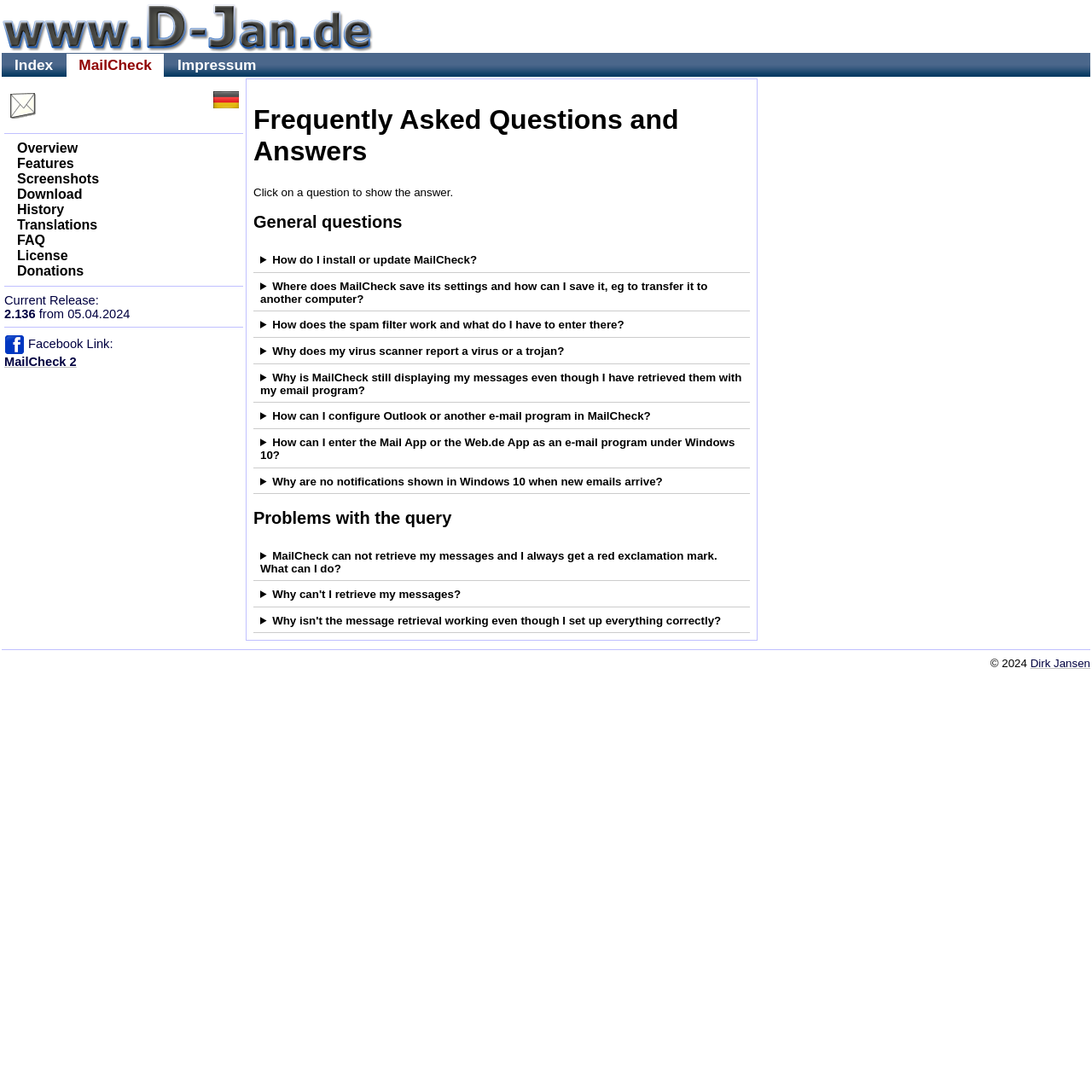Determine the bounding box coordinates of the clickable element necessary to fulfill the instruction: "Click on the 'MailCheck 2' Facebook link". Provide the coordinates as four float numbers within the 0 to 1 range, i.e., [left, top, right, bottom].

[0.004, 0.325, 0.07, 0.337]